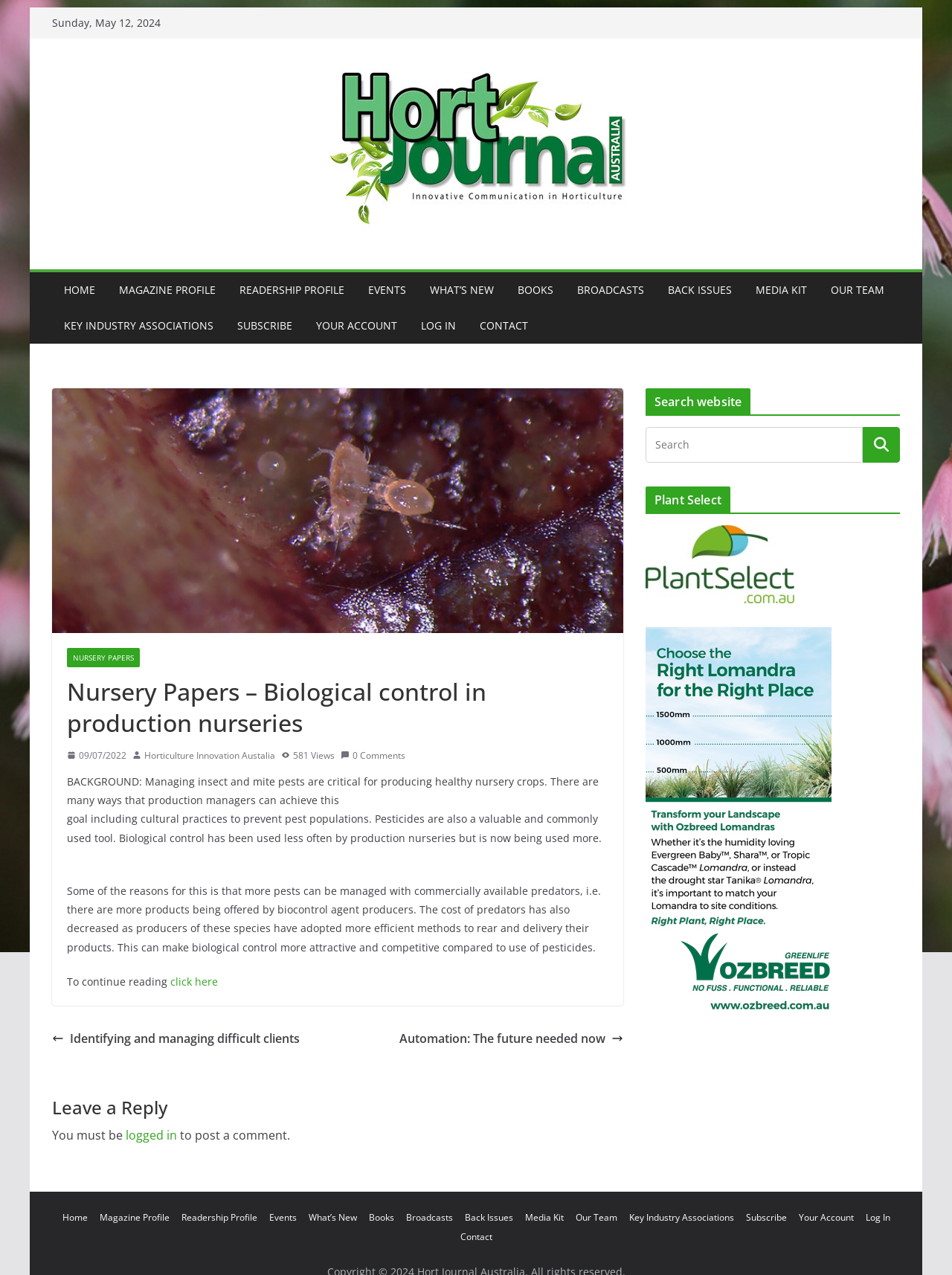Please find and report the primary heading text from the webpage.

Nursery Papers – Biological control in production nurseries